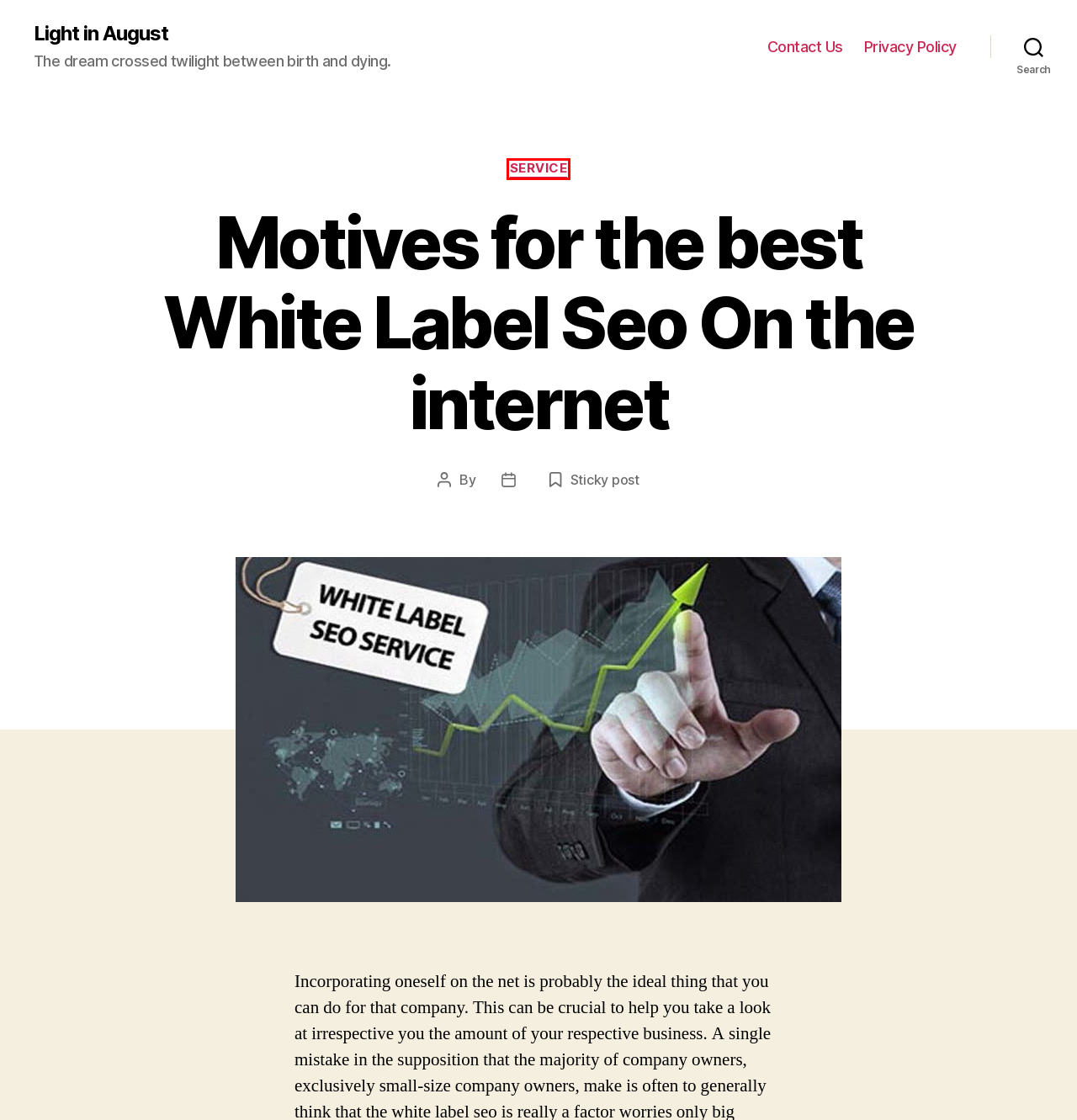You have a screenshot of a webpage with a red bounding box around an element. Identify the webpage description that best fits the new page that appears after clicking the selected element in the red bounding box. Here are the candidates:
A. Software –  Light in August
B. Law –  Light in August
C. Contact Us –  Light in August
D. label –  Light in August
E. Service –  Light in August
F. Upgrade Your Bathroom Experience: Top Picks for Electric Shower Units in 2024 –  Light in August
G. Privacy Policy –  Light in August
H. Light in August – The dream crossed twilight between birth and dying.

E